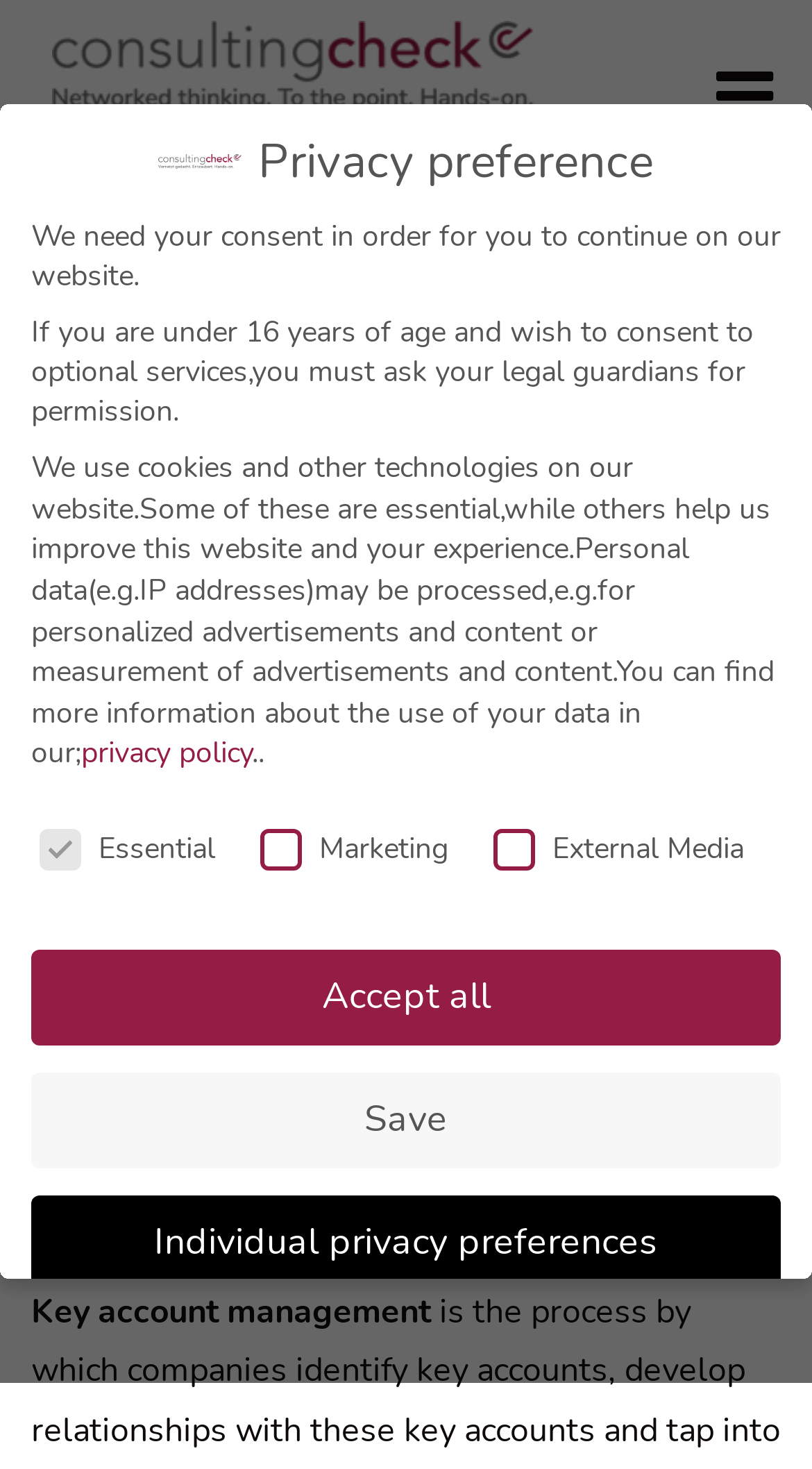Please determine the bounding box coordinates of the section I need to click to accomplish this instruction: "Open the menu".

[0.859, 0.035, 0.936, 0.096]